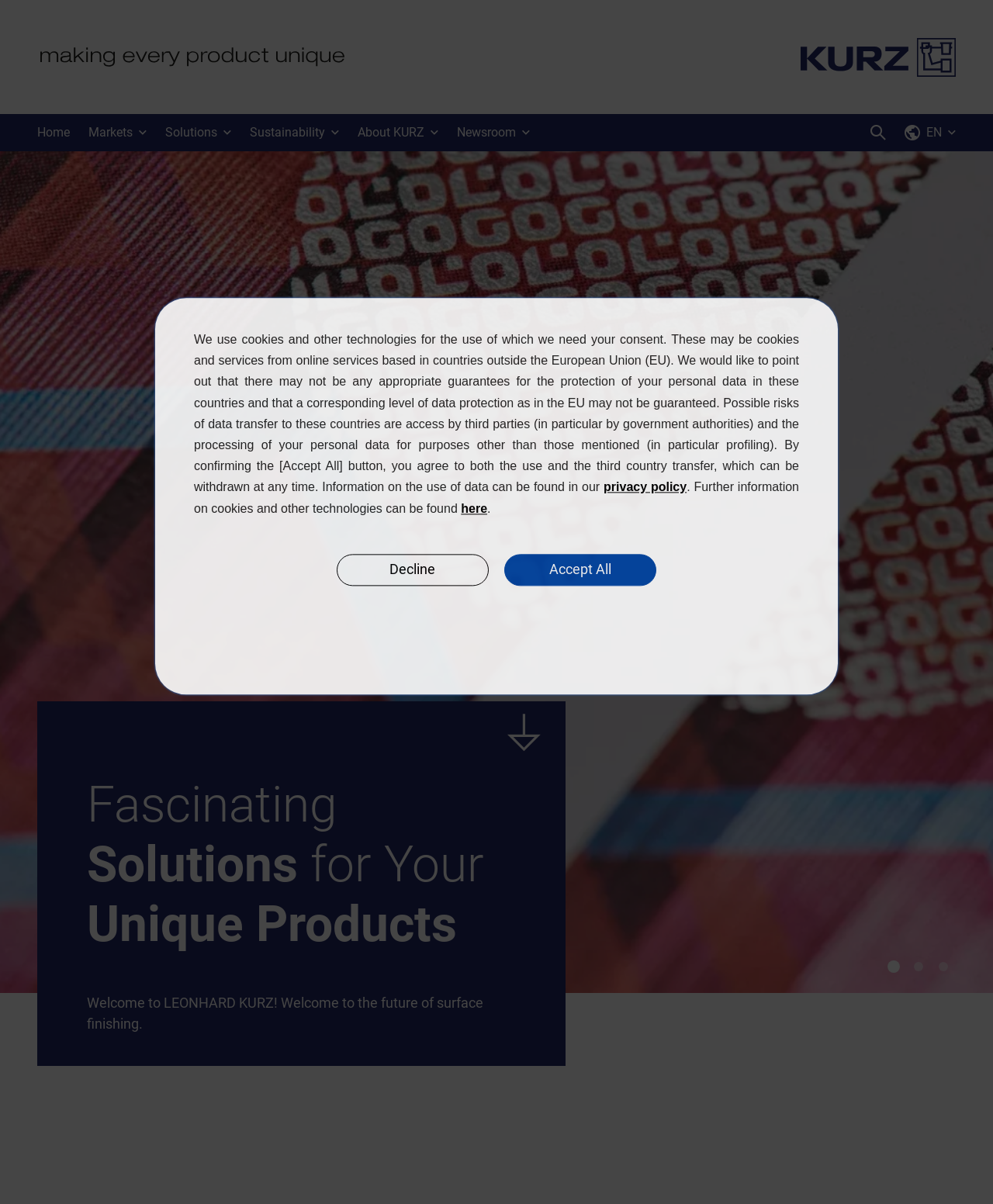Pinpoint the bounding box coordinates of the area that should be clicked to complete the following instruction: "View the Newsroom". The coordinates must be given as four float numbers between 0 and 1, i.e., [left, top, right, bottom].

[0.451, 0.095, 0.543, 0.126]